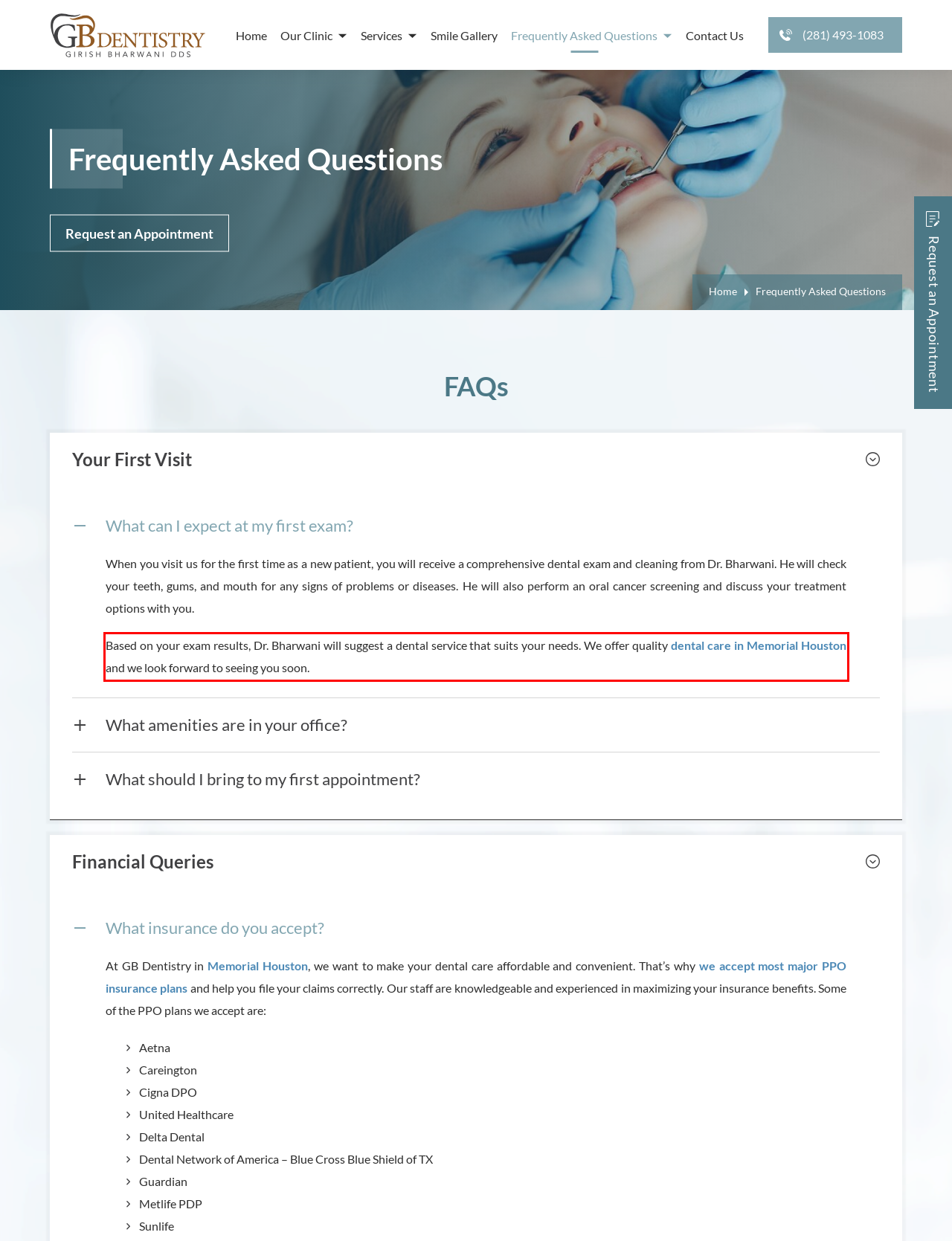Please examine the screenshot of the webpage and read the text present within the red rectangle bounding box.

Based on your exam results, Dr. Bharwani will suggest a dental service that suits your needs. We offer quality dental care in Memorial Houston and we look forward to seeing you soon.